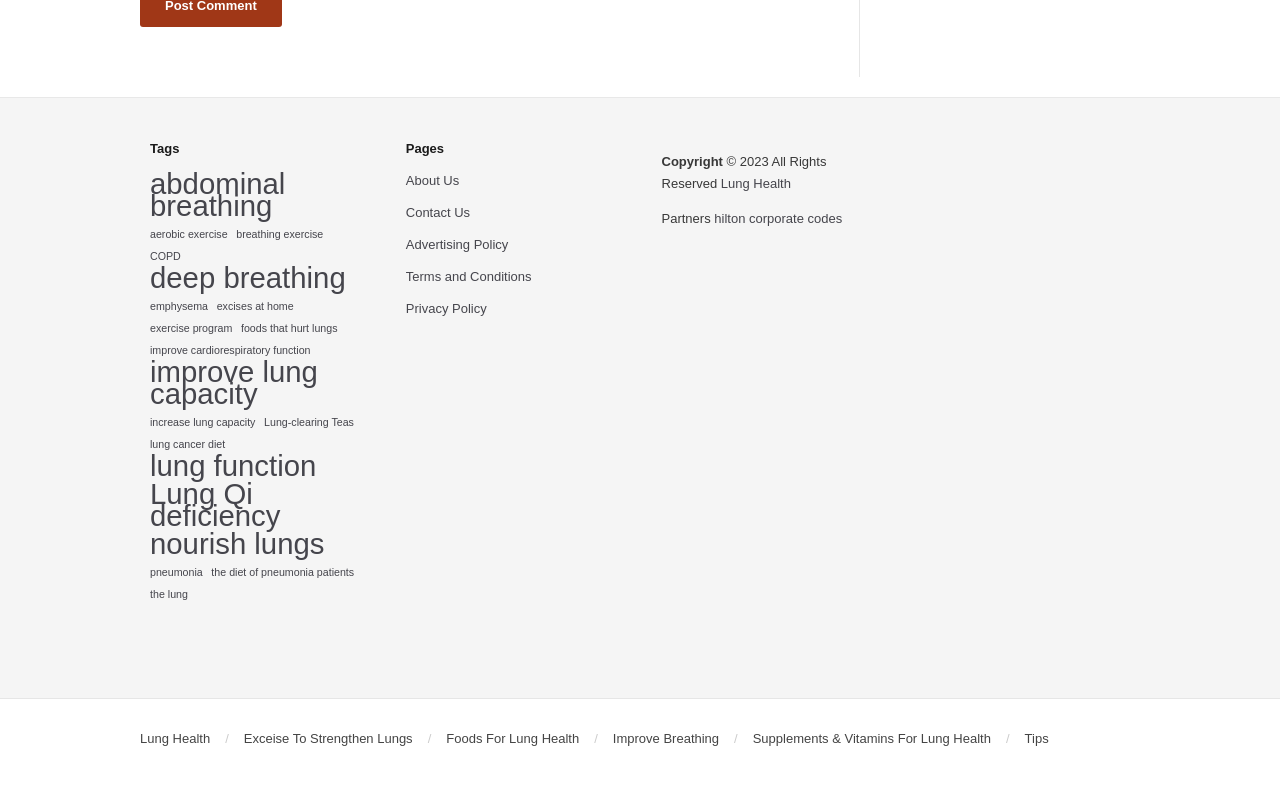Pinpoint the bounding box coordinates of the area that should be clicked to complete the following instruction: "read 'Foods For Lung Health'". The coordinates must be given as four float numbers between 0 and 1, i.e., [left, top, right, bottom].

[0.349, 0.902, 0.453, 0.921]